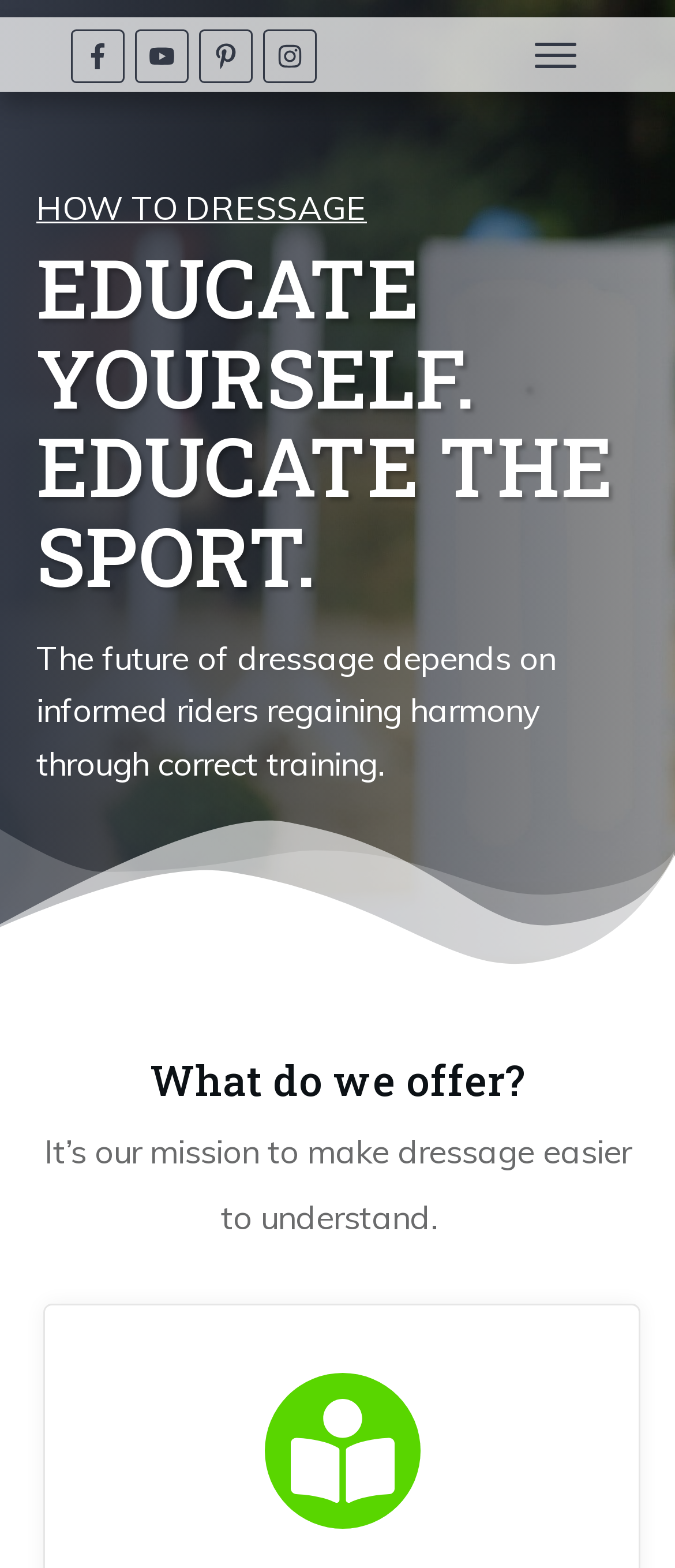What is the main purpose of the website?
Look at the image and answer the question using a single word or phrase.

To educate riders on dressage